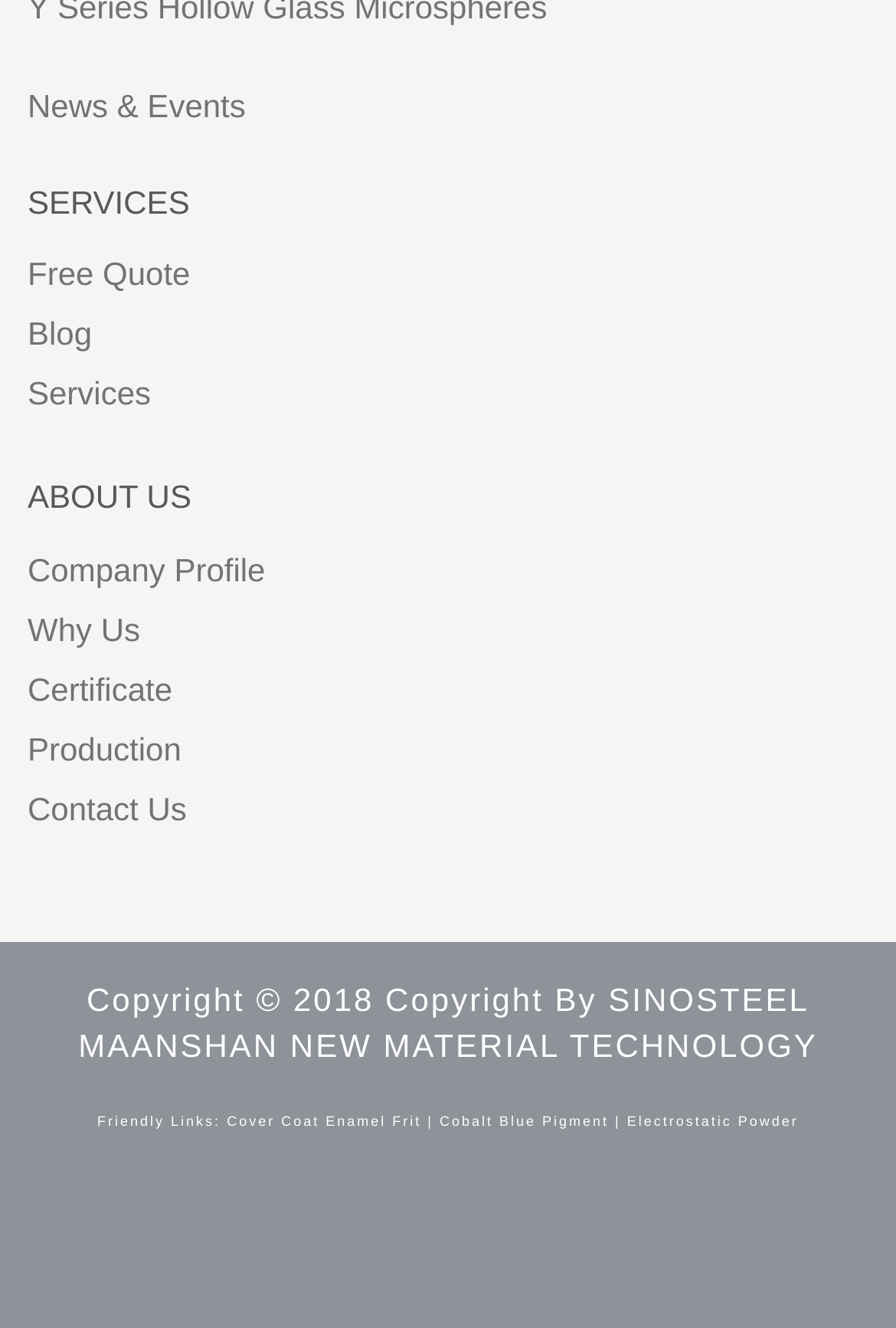What is the purpose of the 'Free Quote' link?
Please describe in detail the information shown in the image to answer the question.

The 'Free Quote' link is likely intended for users to request a quote for a service or product offered by the company. This is a common practice in business-to-business or business-to-consumer transactions, where customers need to get a quote before proceeding with a purchase.